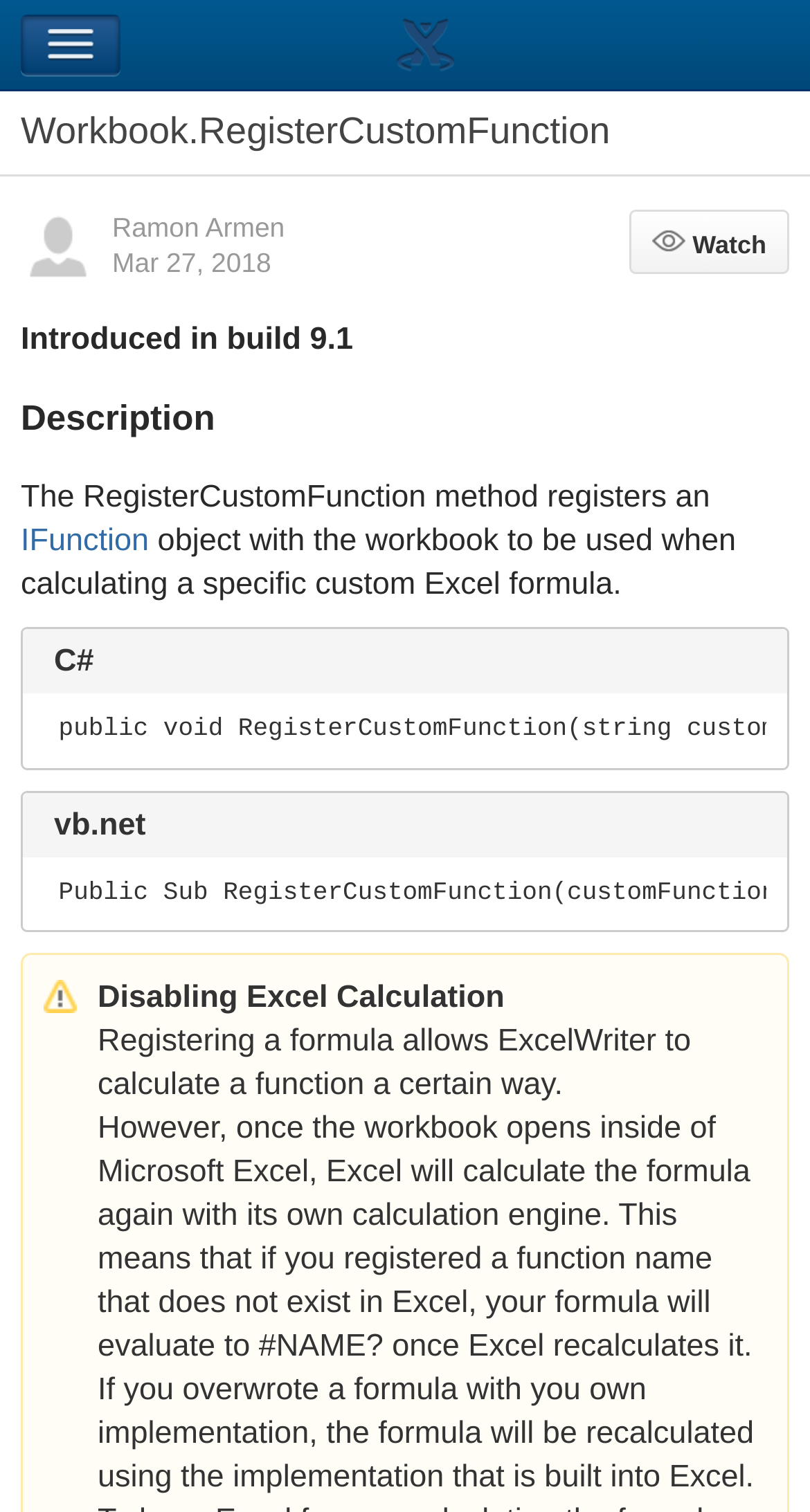Bounding box coordinates are specified in the format (top-left x, top-left y, bottom-right x, bottom-right y). All values are floating point numbers bounded between 0 and 1. Please provide the bounding box coordinate of the region this sentence describes: alt="Authors avatar"

[0.026, 0.162, 0.118, 0.185]